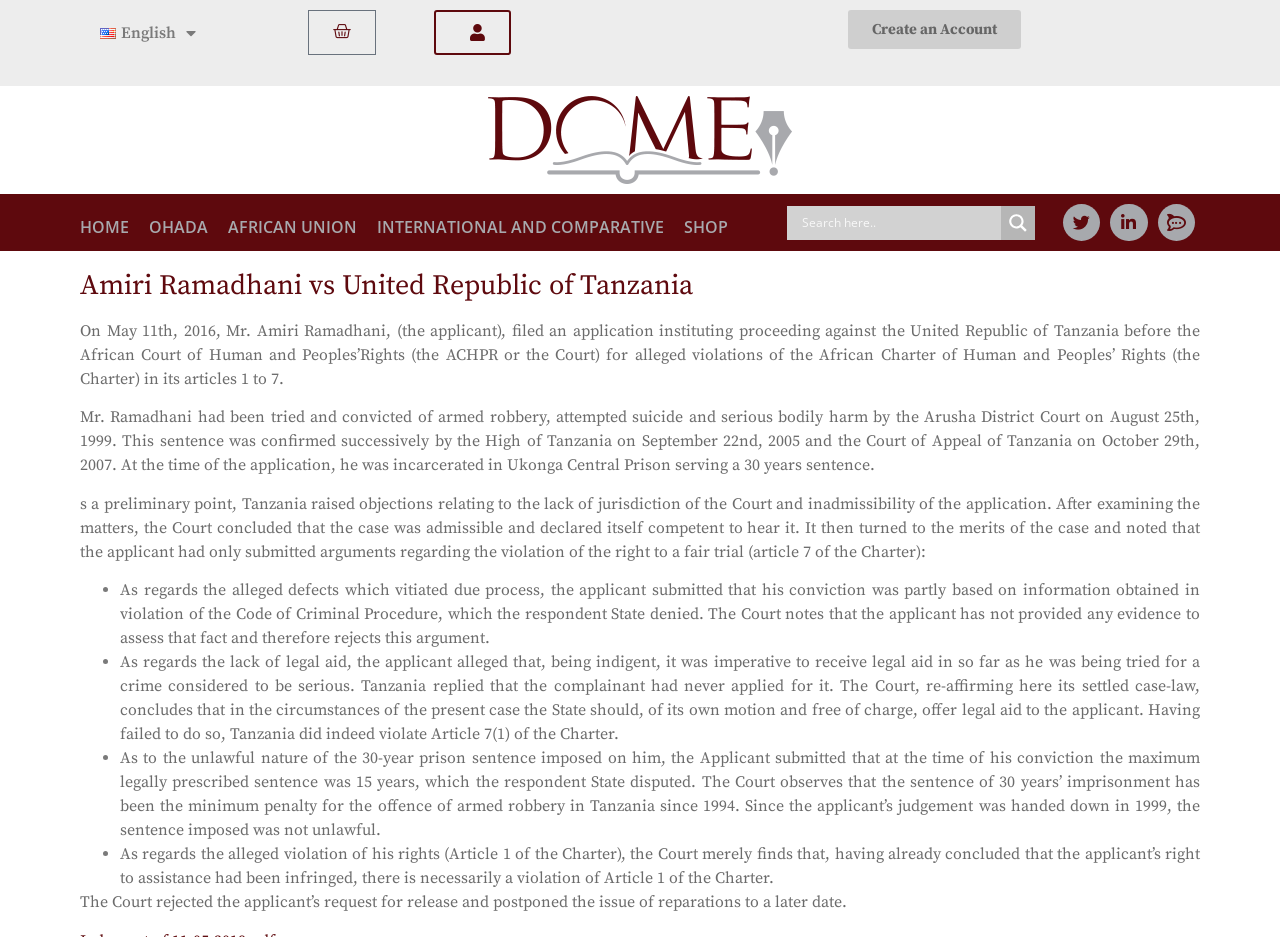Please specify the coordinates of the bounding box for the element that should be clicked to carry out this instruction: "Search for a term". The coordinates must be four float numbers between 0 and 1, formatted as [left, top, right, bottom].

[0.626, 0.22, 0.778, 0.255]